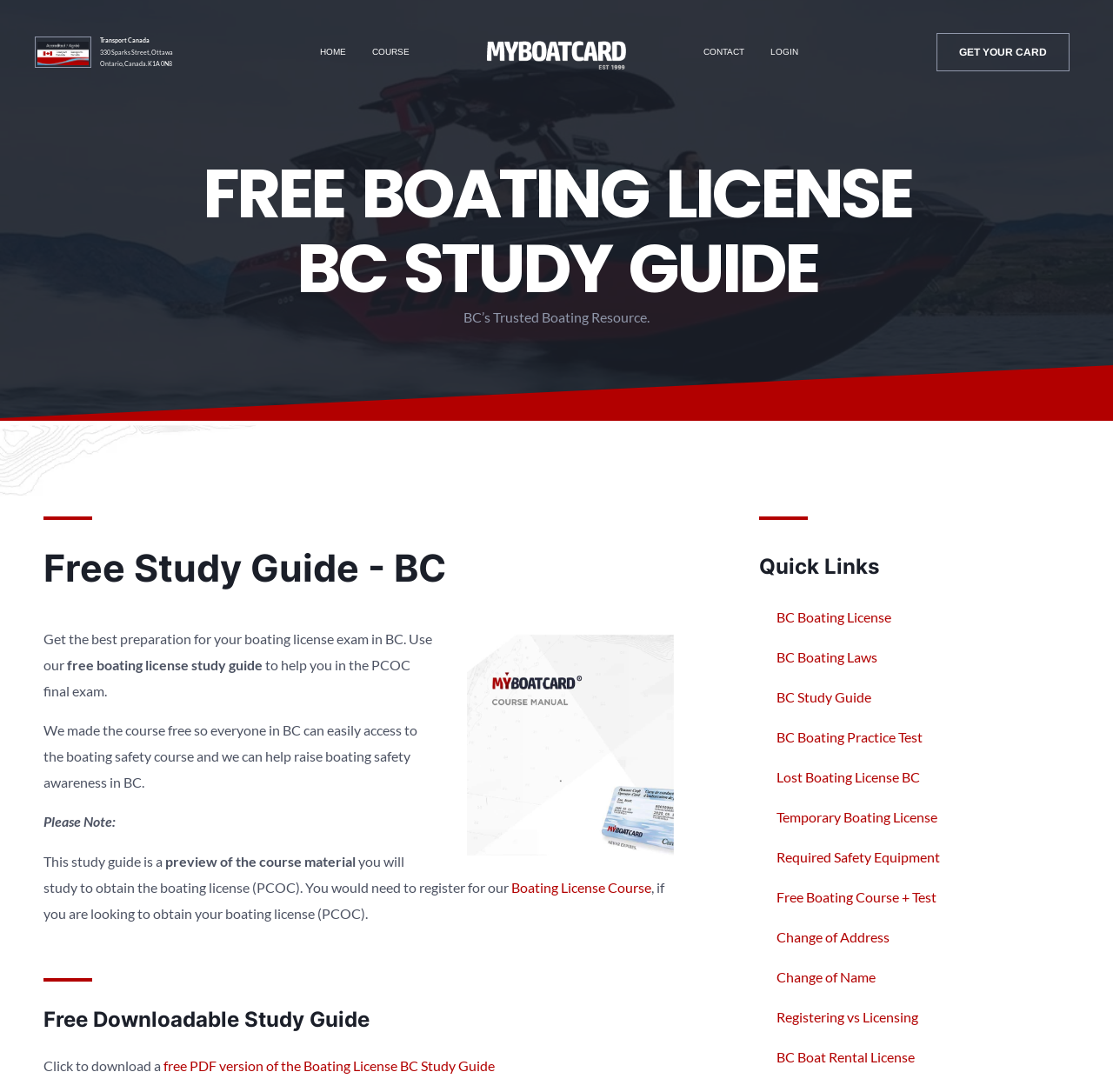Identify the bounding box for the element characterized by the following description: "Home".

[0.276, 0.032, 0.323, 0.064]